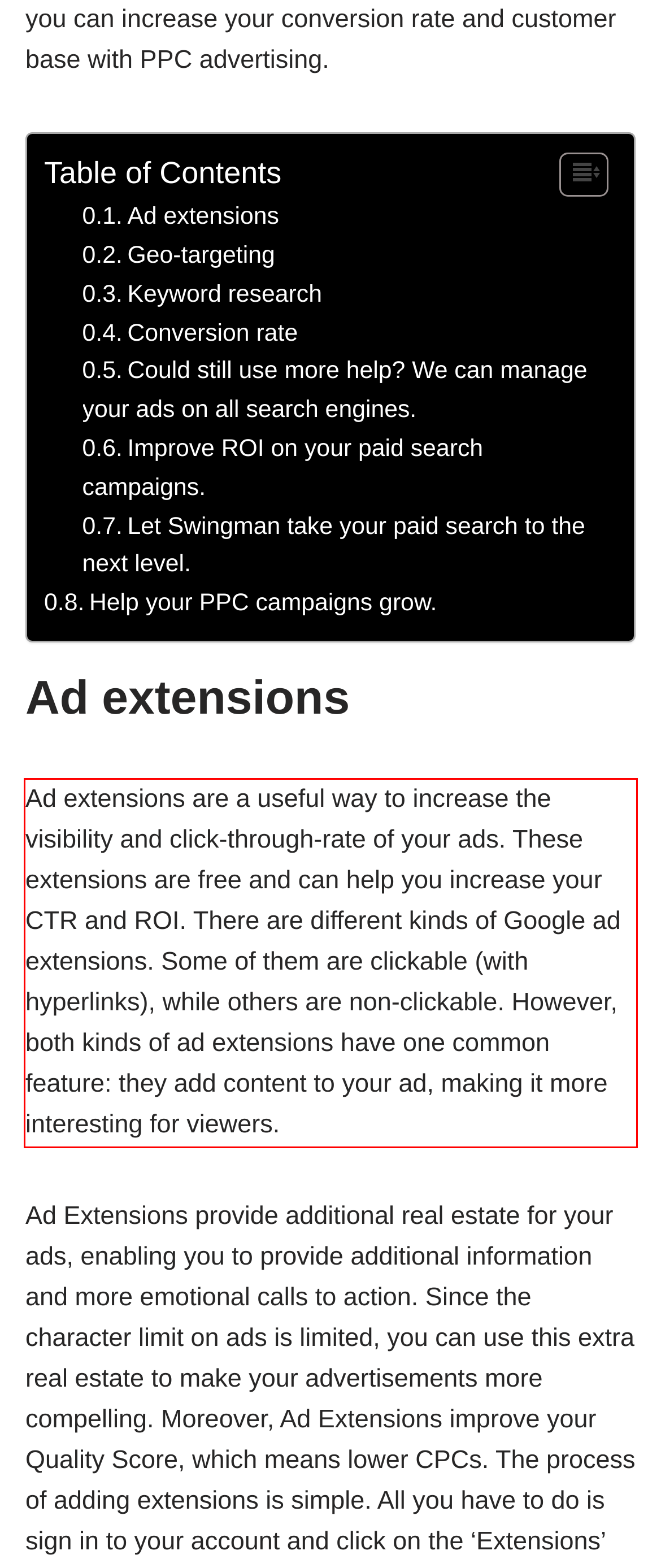Analyze the screenshot of the webpage that features a red bounding box and recognize the text content enclosed within this red bounding box.

Ad extensions are a useful way to increase the visibility and click-through-rate of your ads. These extensions are free and can help you increase your CTR and ROI. There are different kinds of Google ad extensions. Some of them are clickable (with hyperlinks), while others are non-clickable. However, both kinds of ad extensions have one common feature: they add content to your ad, making it more interesting for viewers.